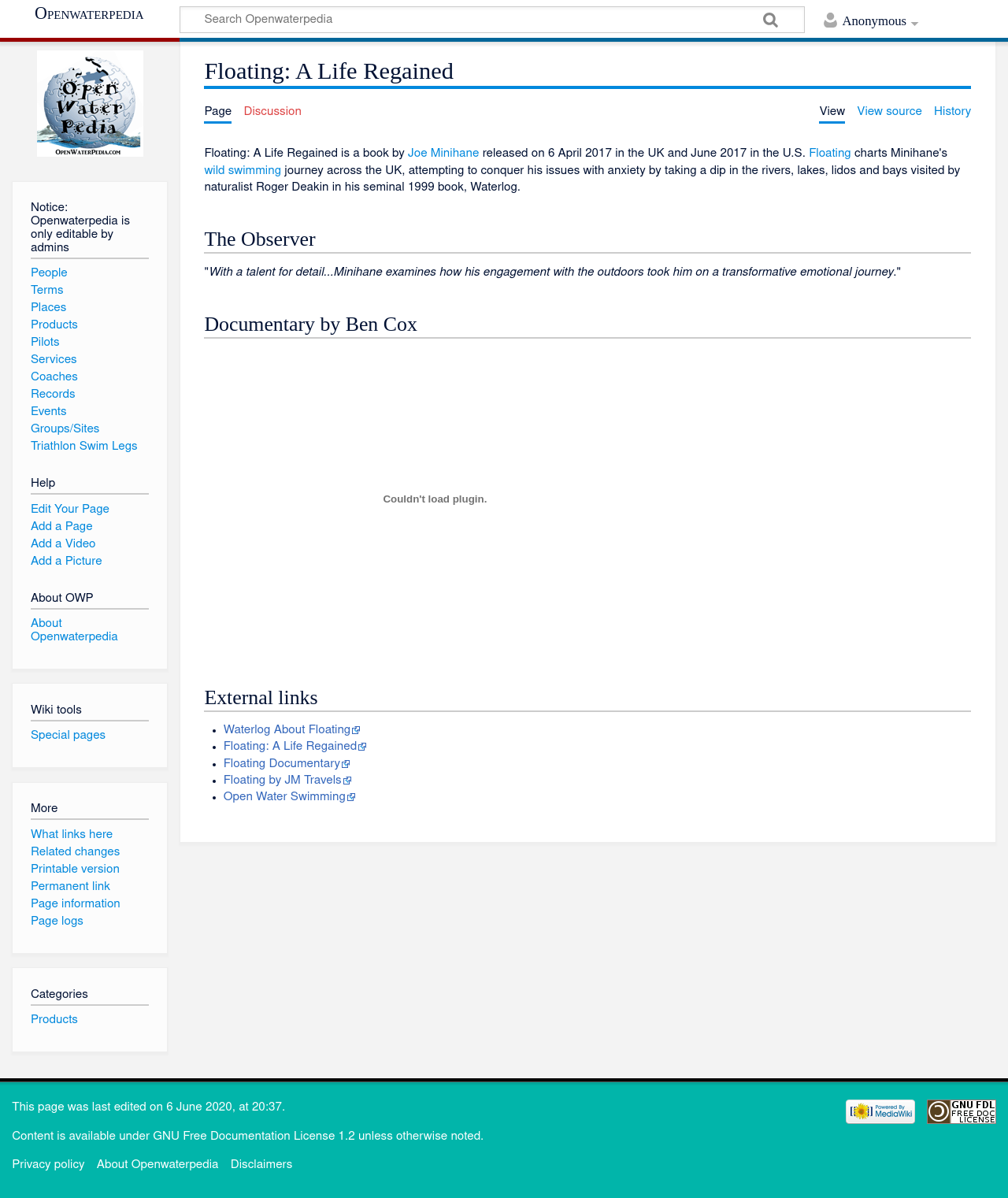Could you indicate the bounding box coordinates of the region to click in order to complete this instruction: "View the page history".

[0.927, 0.089, 0.964, 0.099]